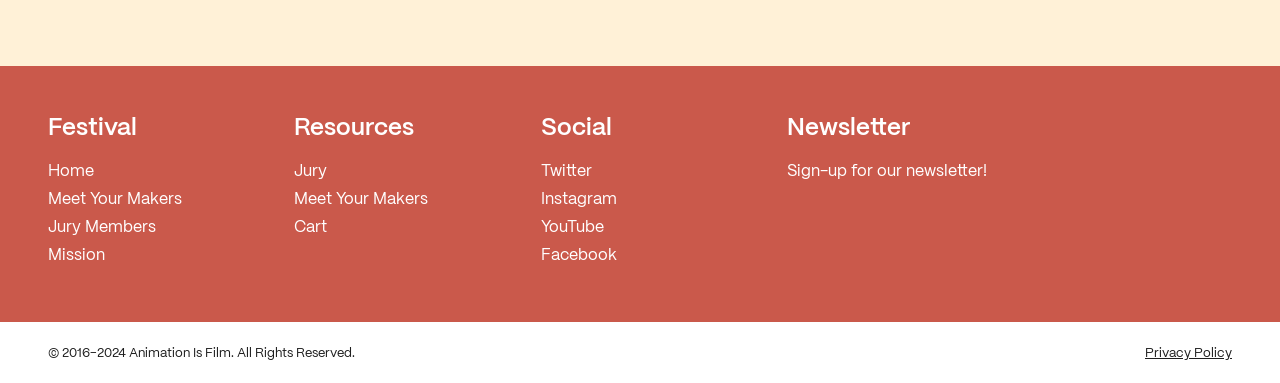Provide your answer to the question using just one word or phrase: How many social media links are there?

4